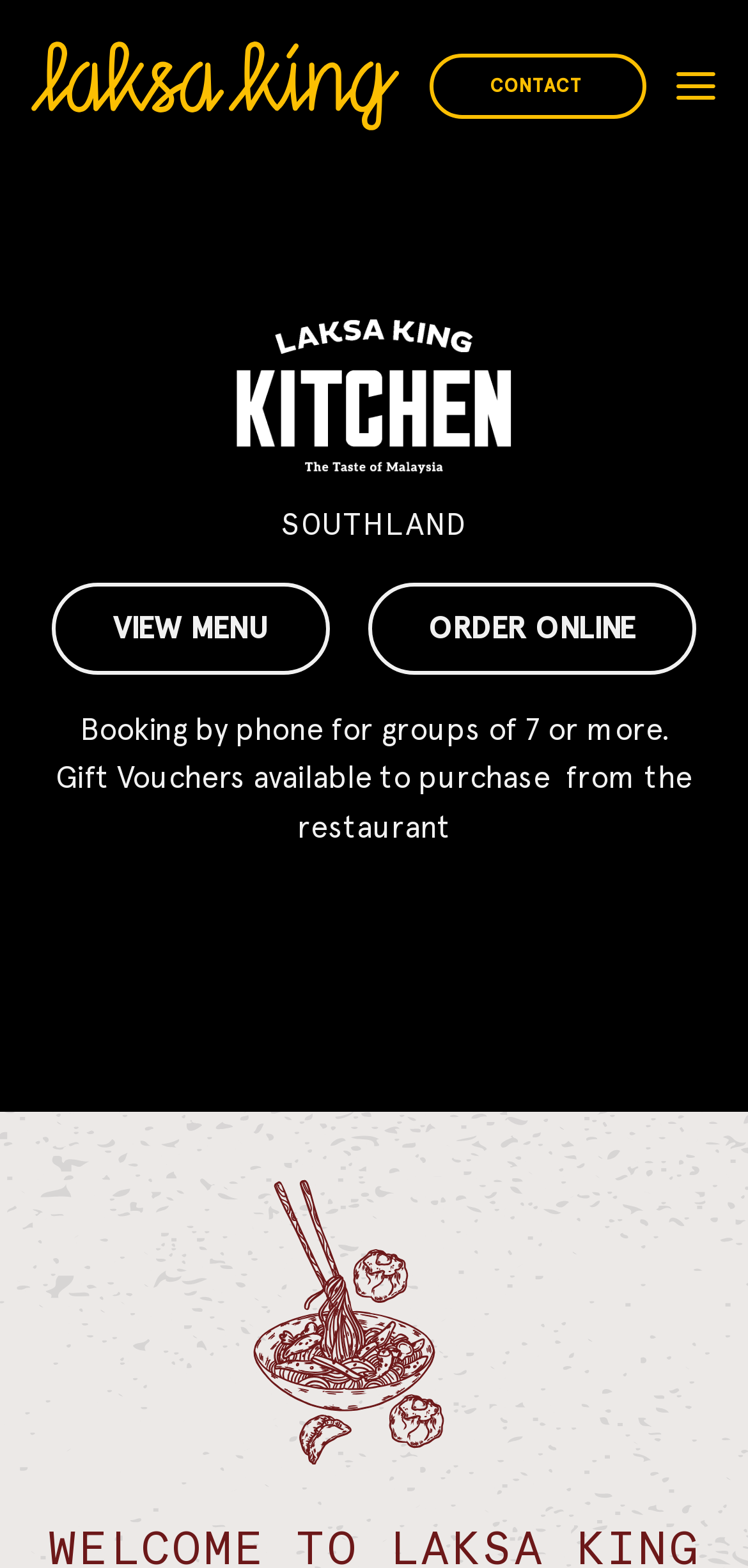What is the minimum group size for phone booking?
Using the visual information, answer the question in a single word or phrase.

7 or more